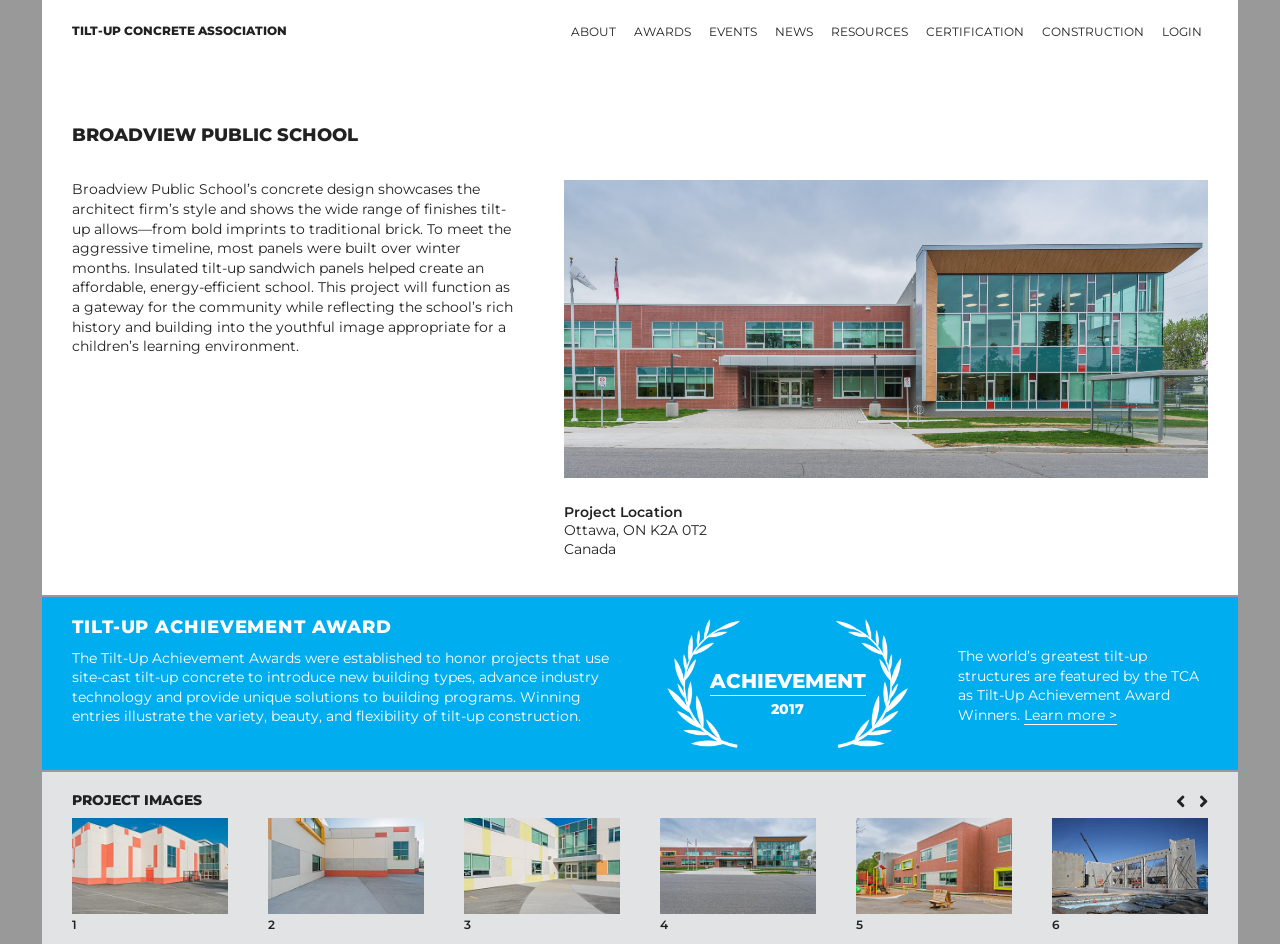Find the bounding box coordinates for the area you need to click to carry out the instruction: "View archives from 'May 2024'". The coordinates should be four float numbers between 0 and 1, indicated as [left, top, right, bottom].

None